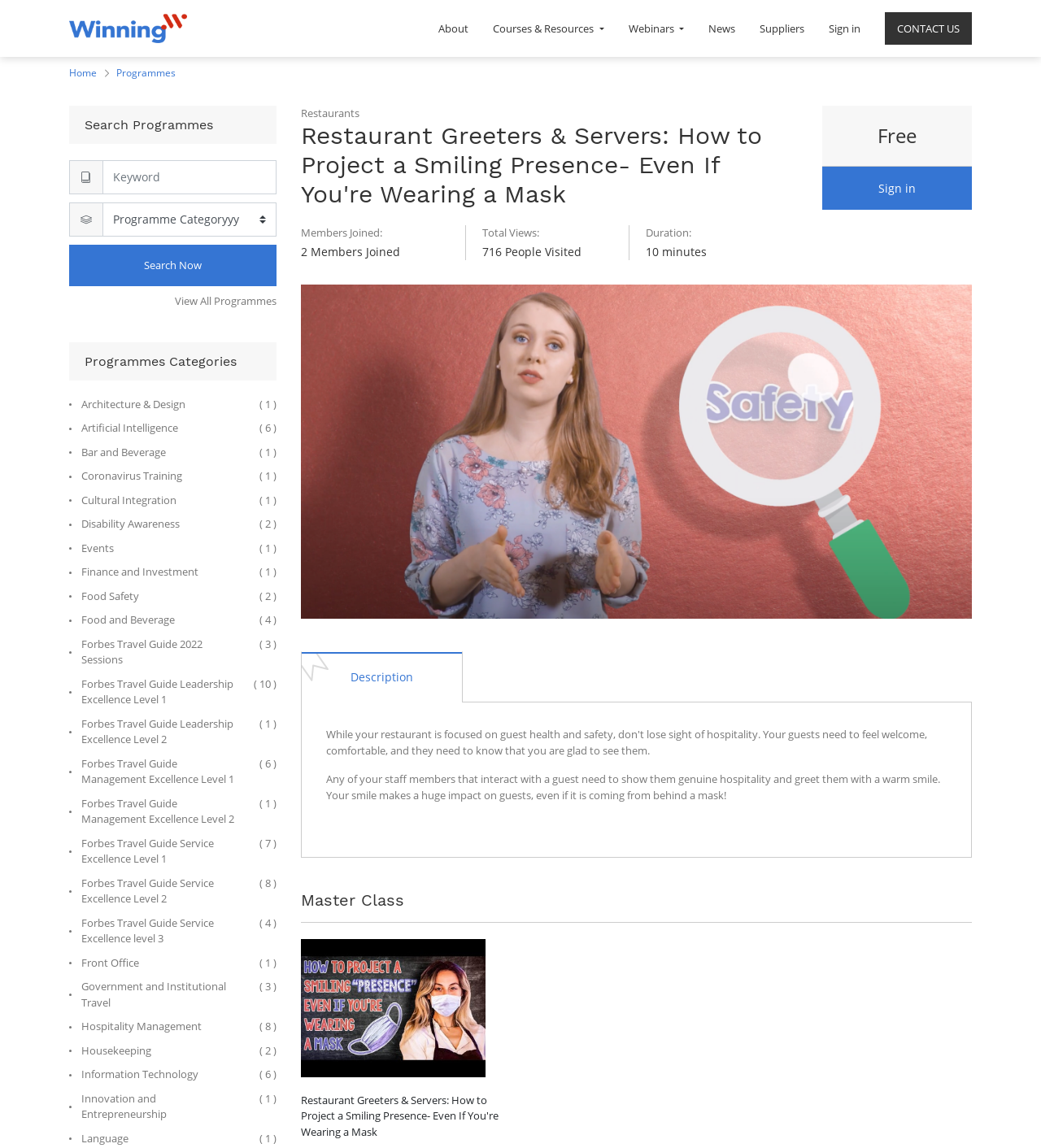What is the purpose of the 'Search Programmes' feature?
Kindly answer the question with as much detail as you can.

I found the heading 'Search Programmes' above a textbox and a button, which suggests that the purpose of this feature is to allow users to search for programmes.